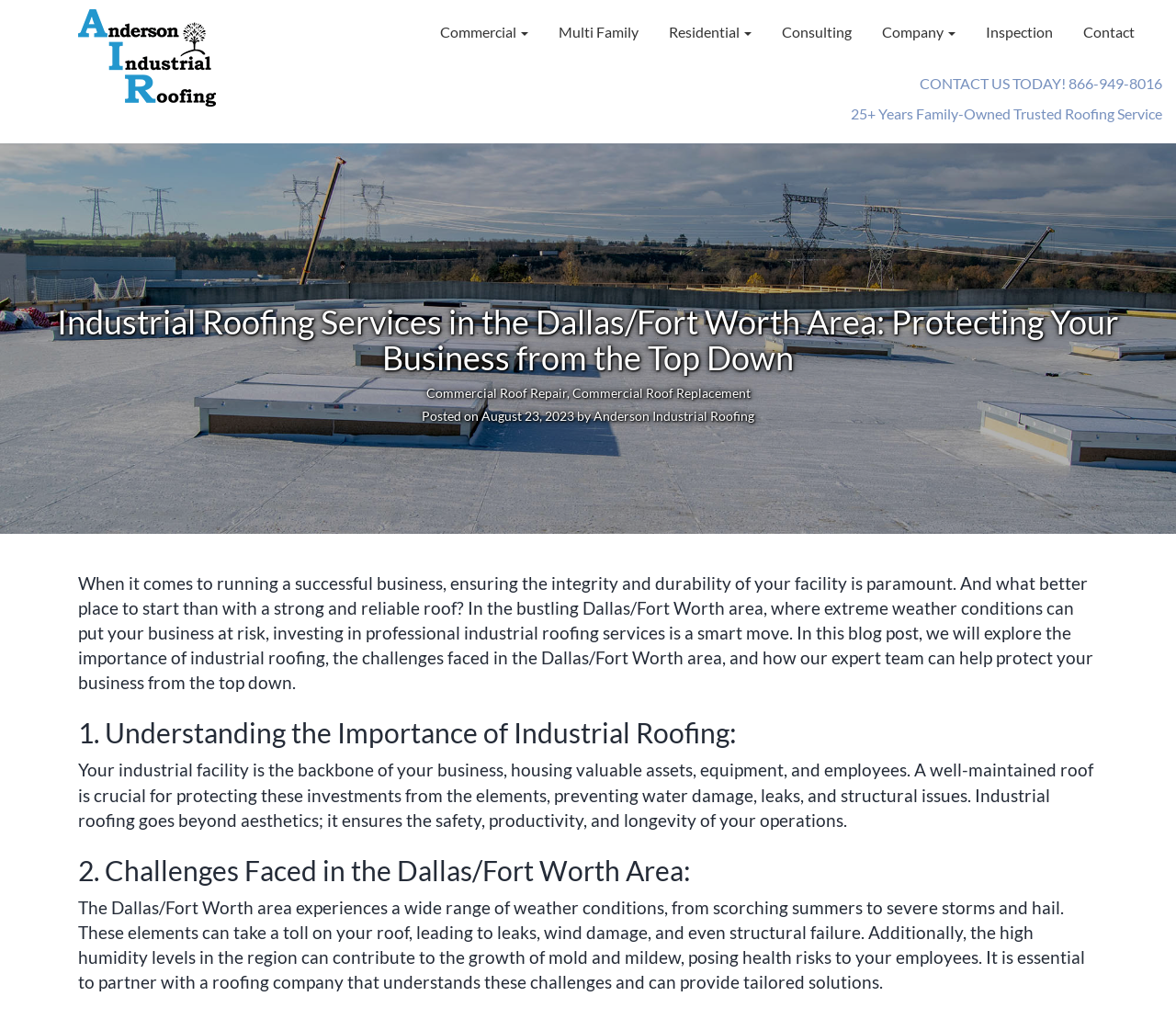Identify the bounding box coordinates for the region to click in order to carry out this instruction: "Click on the 'Consulting' link". Provide the coordinates using four float numbers between 0 and 1, formatted as [left, top, right, bottom].

[0.653, 0.009, 0.736, 0.054]